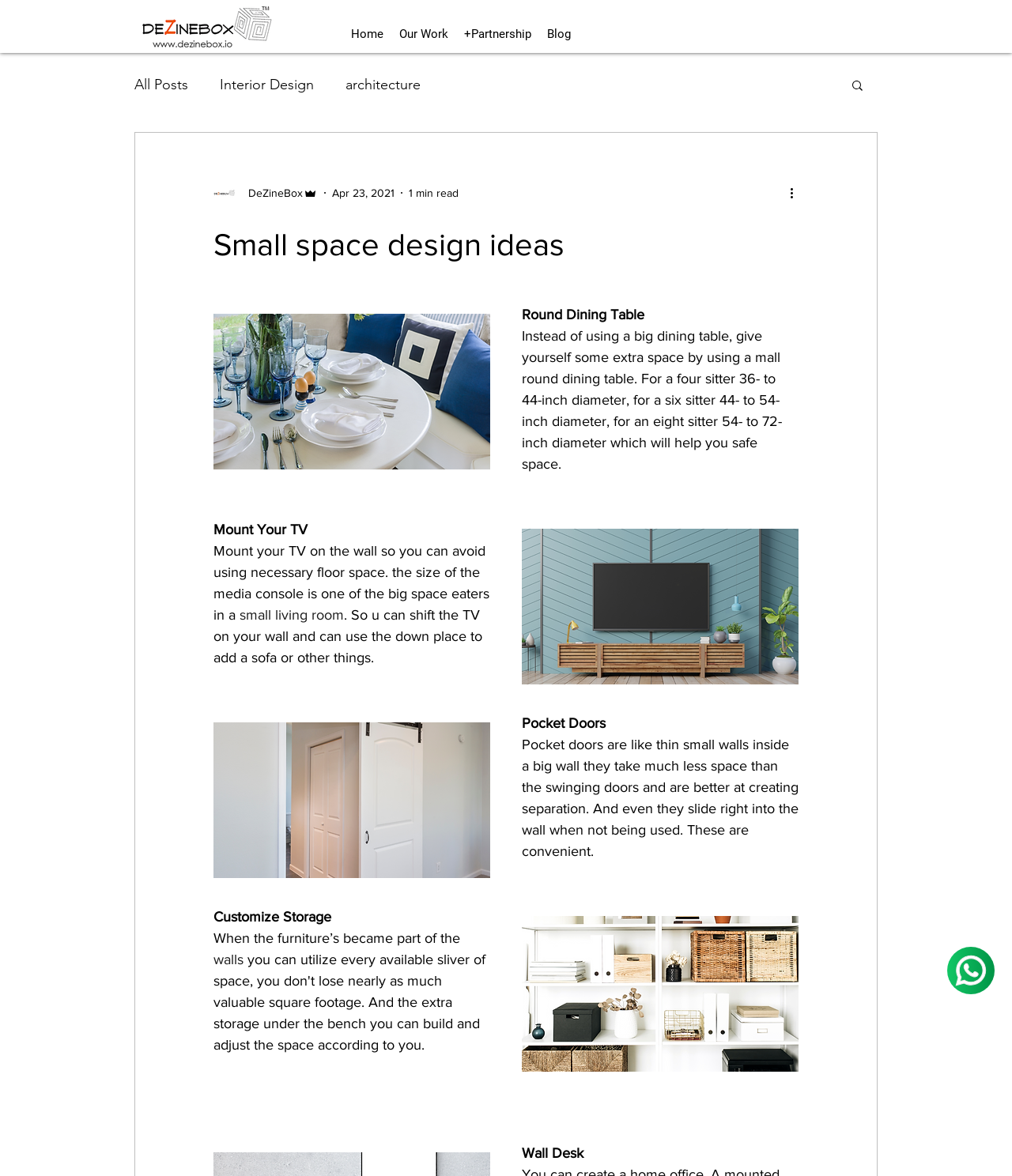What is the logo of this website?
Based on the visual information, provide a detailed and comprehensive answer.

The logo of this website is located at the top left corner of the webpage, and it is an image with the text 'DezineboxLogo'.